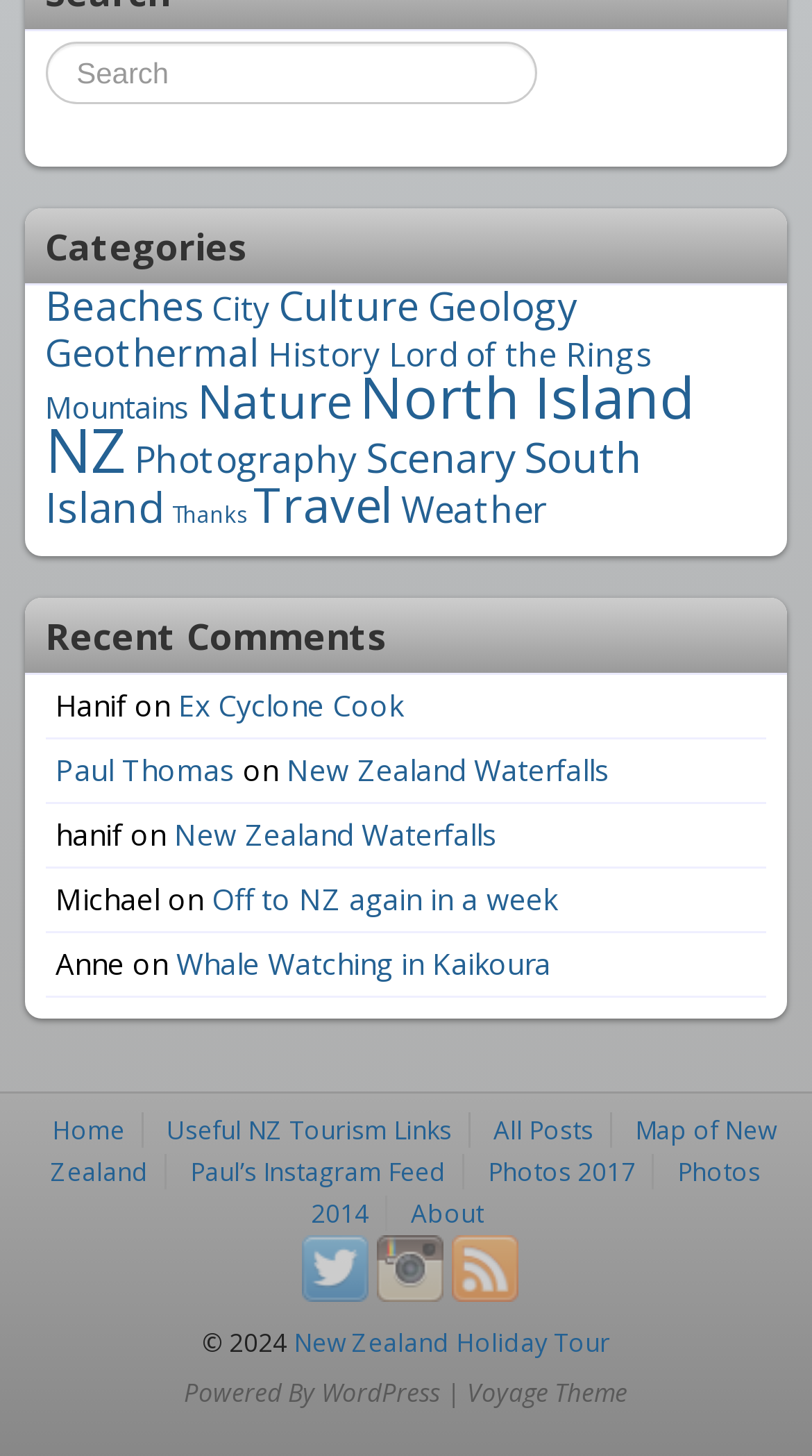Please determine the bounding box coordinates for the element that should be clicked to follow these instructions: "View New Zealand Holiday Tour".

[0.354, 0.91, 0.751, 0.934]